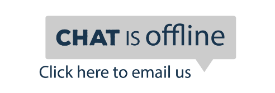Break down the image and provide a full description, noting any significant aspects.

The image displays a notification indicating that the chat service is currently offline. The message is prominently set against a gray background, featuring the words "CHAT is offline" in bold blue text, signaling to users that real-time assistance is unavailable at the moment. Below the main message, there is an option offering an alternative way to reach out, with the prompt "Click here to email us." This design aims to guide users towards other means of communication while the chat function is inactive.